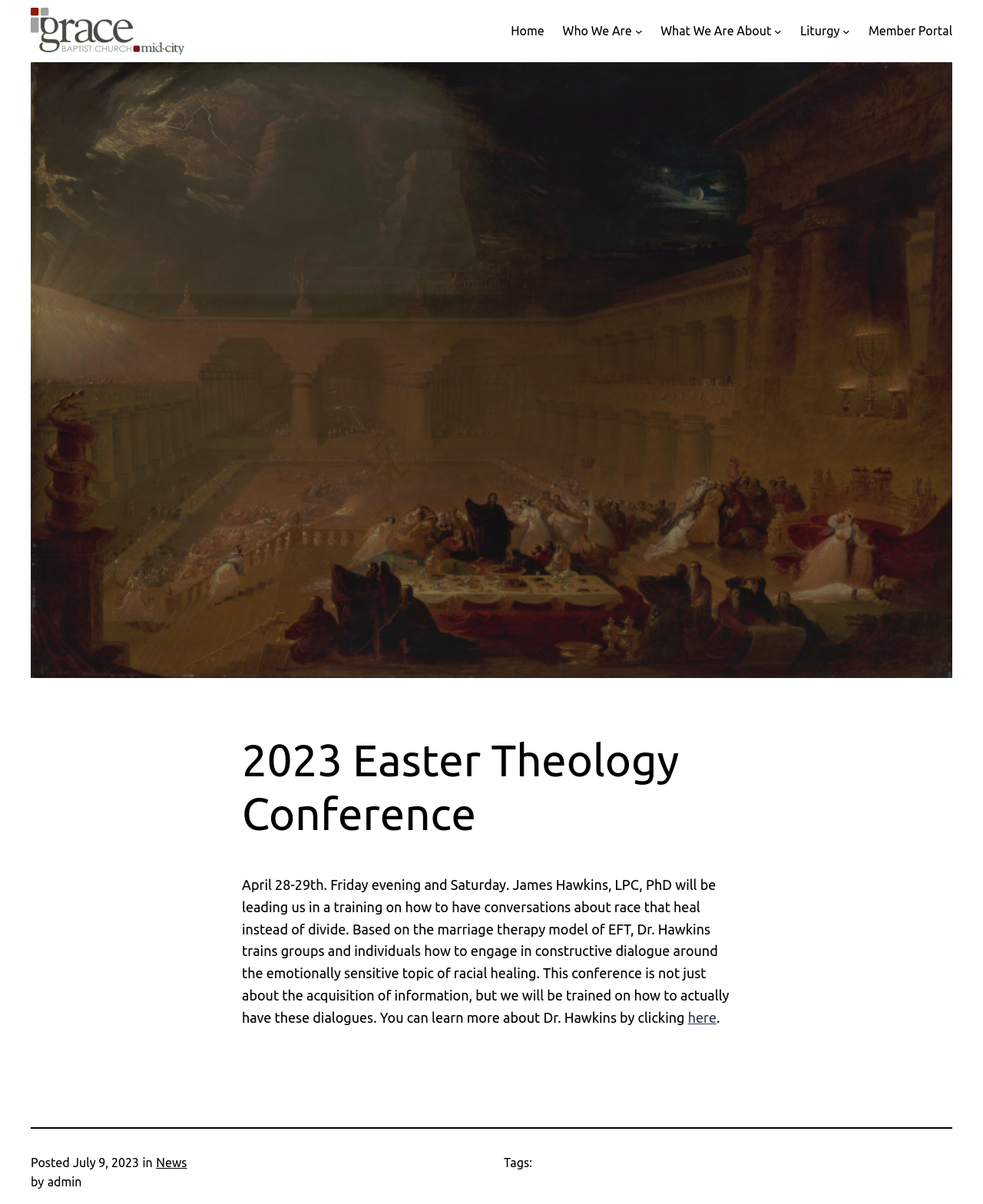Who is leading the training on conversations about race?
Please answer the question as detailed as possible based on the image.

The leader of the training is mentioned in the main content section of the webpage, where it is stated that 'James Hawkins, LPC, PhD will be leading us in a training on how to have conversations about race that heal instead of divide.'